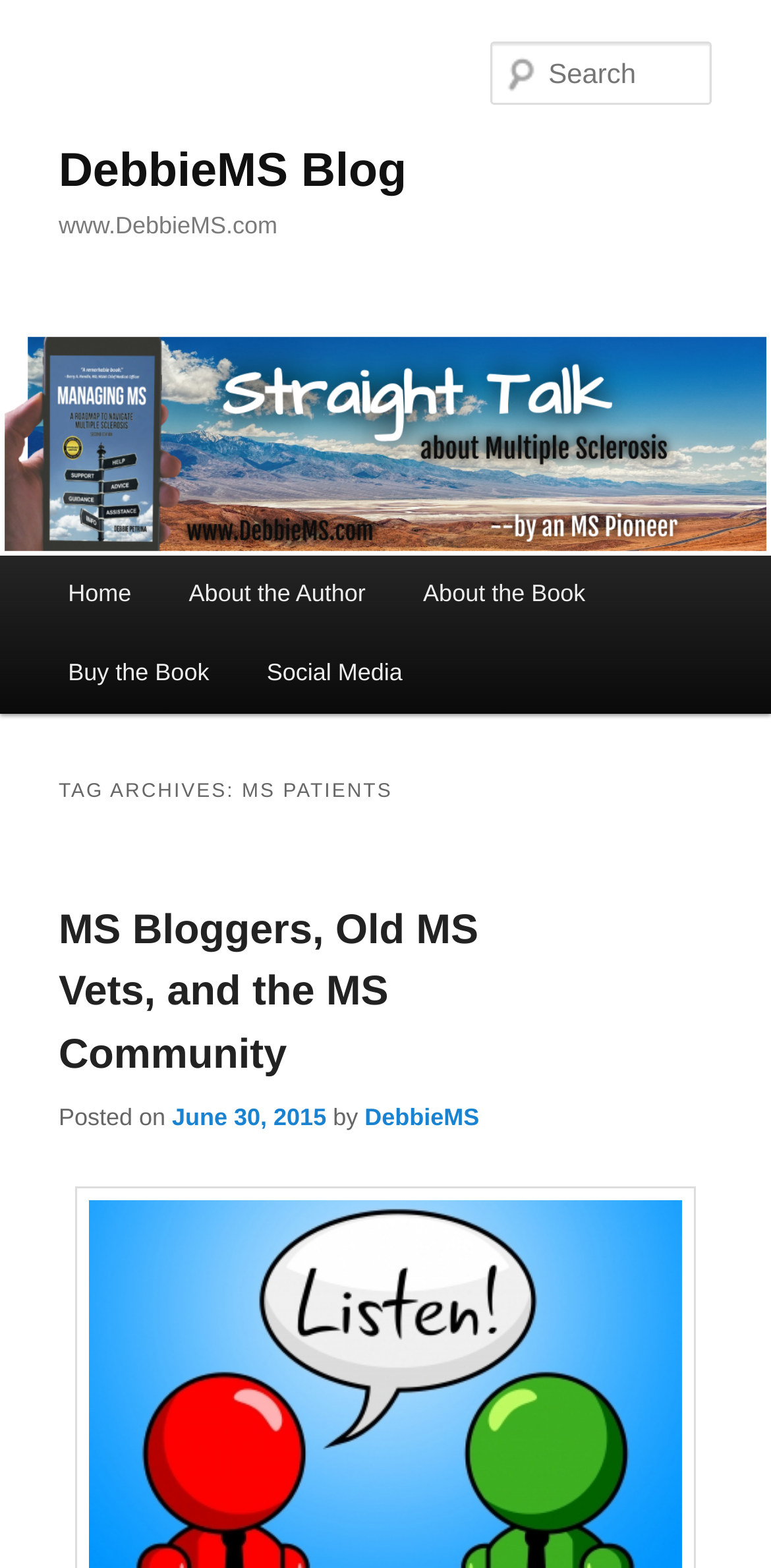Who is the author of the blog post?
Utilize the information in the image to give a detailed answer to the question.

The author of the blog post can be found in the link element with the text 'DebbieMS' which is located below the blog post title.